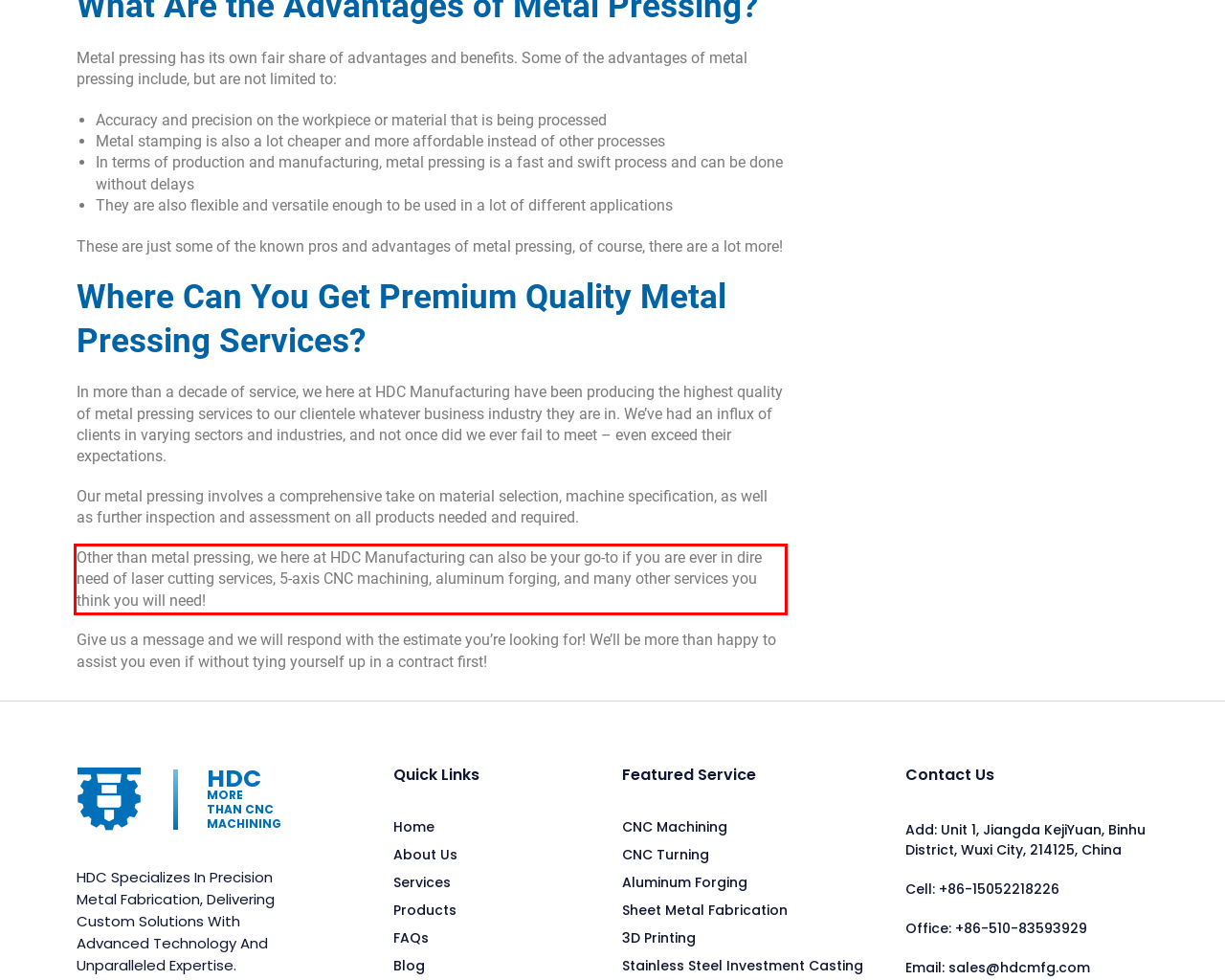Using the provided screenshot, read and generate the text content within the red-bordered area.

Other than metal pressing, we here at HDC Manufacturing can also be your go-to if you are ever in dire need of laser cutting services, 5-axis CNC machining, aluminum forging, and many other services you think you will need!